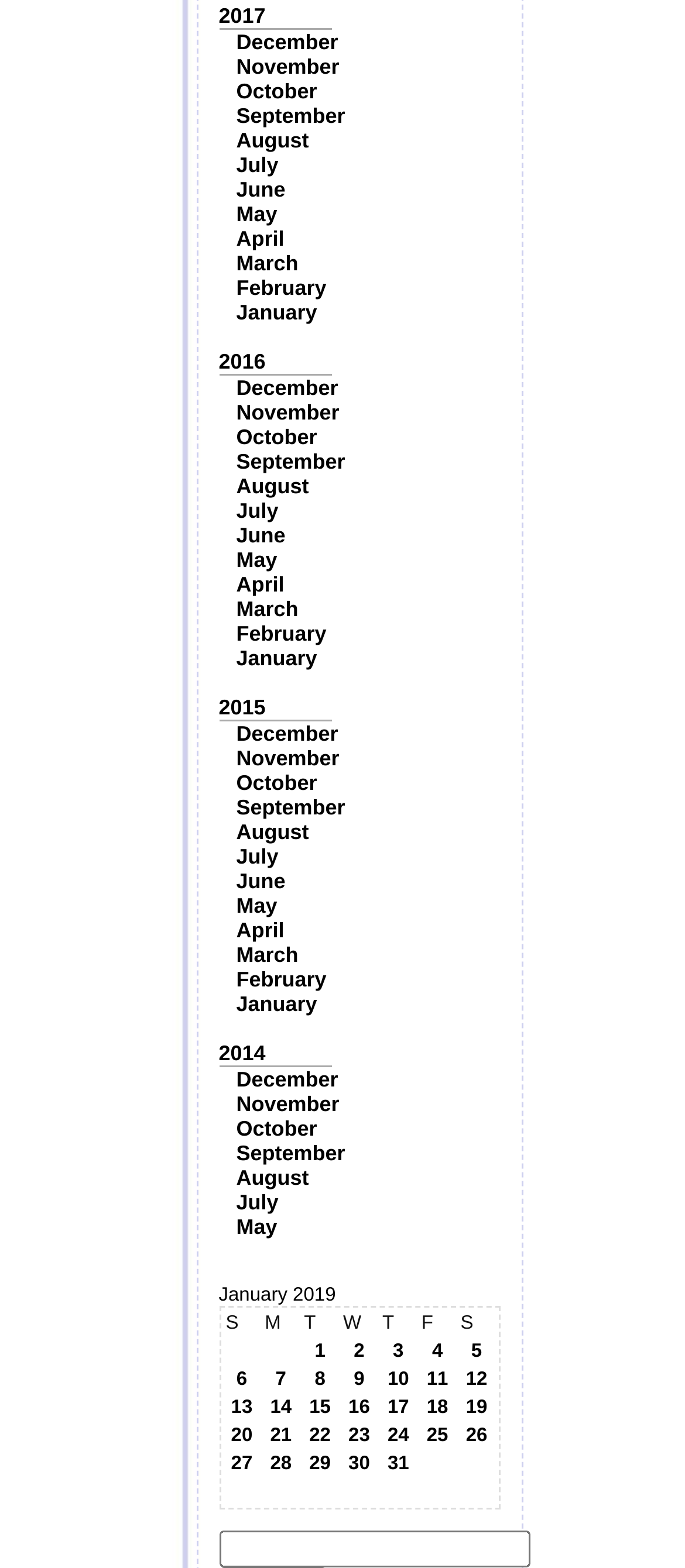Can you pinpoint the bounding box coordinates for the clickable element required for this instruction: "Click on November"? The coordinates should be four float numbers between 0 and 1, i.e., [left, top, right, bottom].

[0.345, 0.255, 0.495, 0.271]